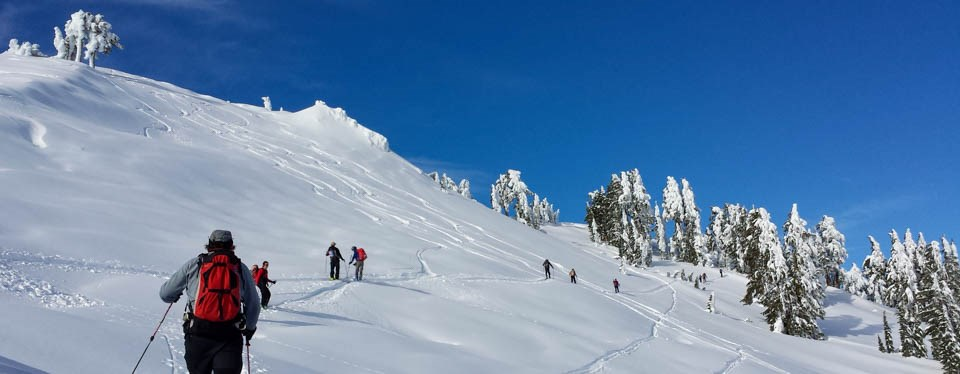Generate an elaborate description of what you see in the image.

A group of backcountry skiers is seen navigating a snowy slope in Lassen Volcanic National Park. The scene captures the beauty of winter as they traverse pristine white snow under a clear blue sky. In the background, snow-covered trees stand tall, creating a picturesque winter landscape. The skiers, dressed in colorful gear, indicate a sense of adventure and the active outdoor lifestyle enjoyed in this national park. This image exemplifies the allure of winter sports, highlighting both the recreational opportunities and the breathtaking natural scenery that draw visitors to the area. Safety in such environments is paramount, as the park is known for its treacherous terrain, making awareness of avalanche risks and preparedness essential for everyone engaging in oversnow travel.